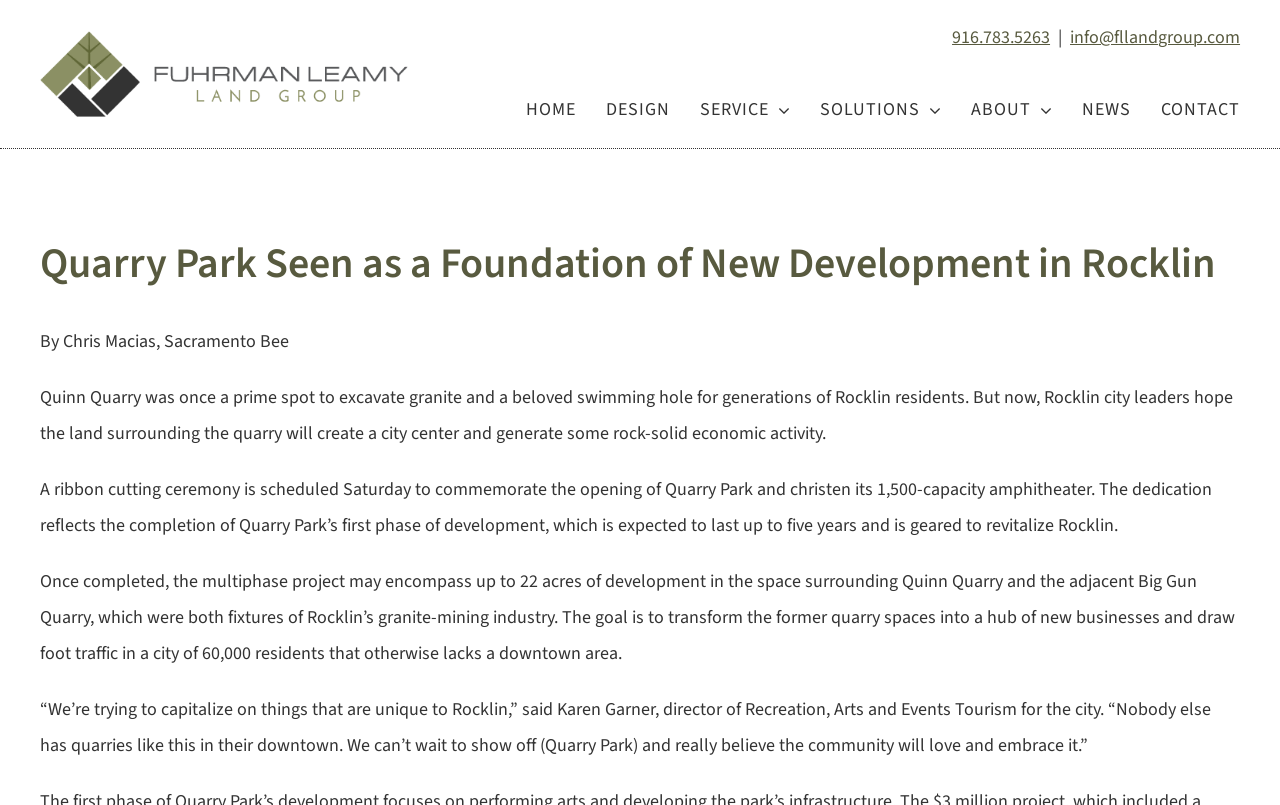What is the capacity of the amphitheater in Quarry Park?
Analyze the image and provide a thorough answer to the question.

I found the answer by reading the text under the heading 'Quarry Park Seen as a Foundation of New Development in Rocklin', which states that a ribbon cutting ceremony is scheduled to commemorate the opening of Quarry Park and christen its 1,500-capacity amphitheater.